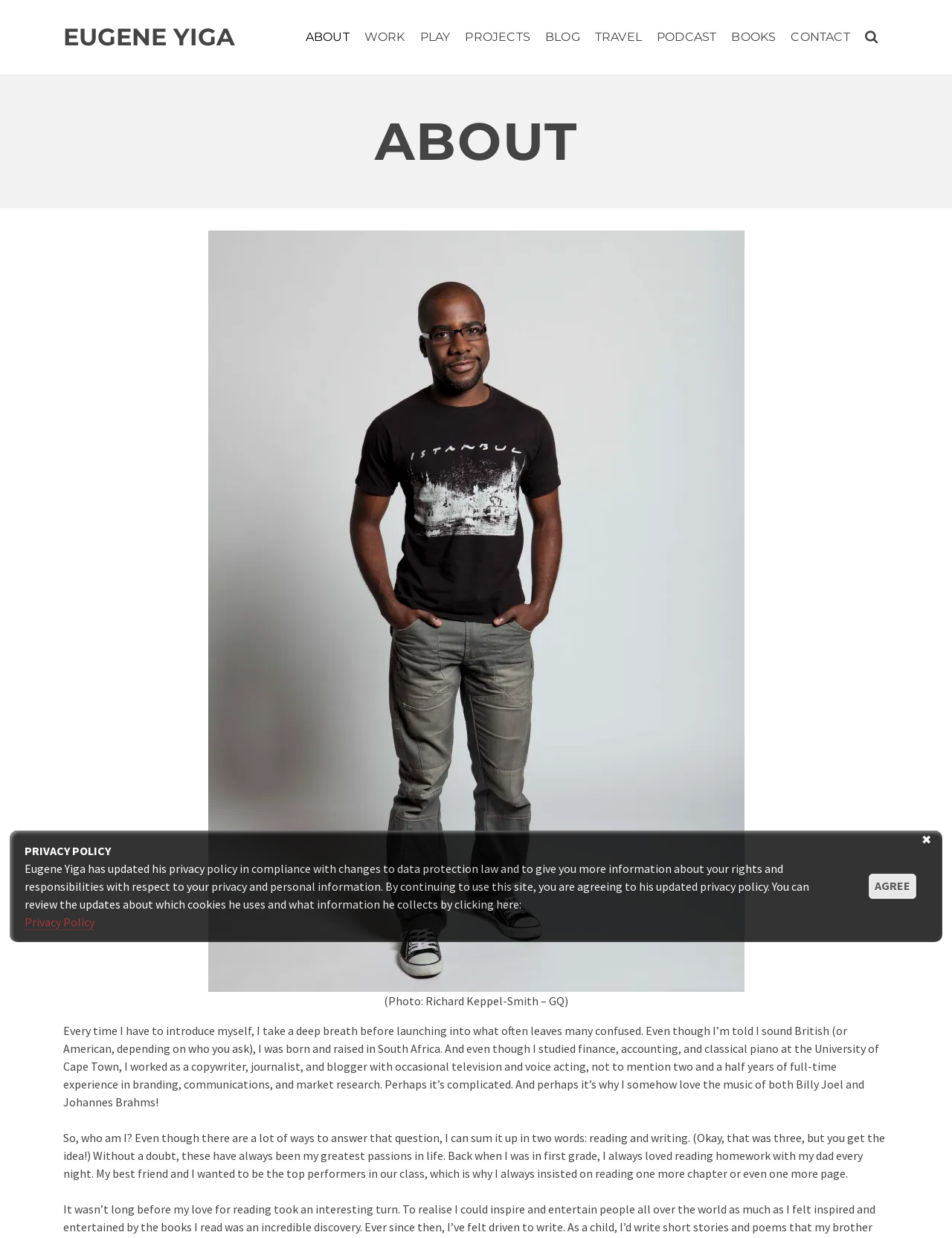Find the bounding box coordinates of the clickable element required to execute the following instruction: "click the 'EUGENE YIGA' link". Provide the coordinates as four float numbers between 0 and 1, i.e., [left, top, right, bottom].

[0.066, 0.0, 0.247, 0.06]